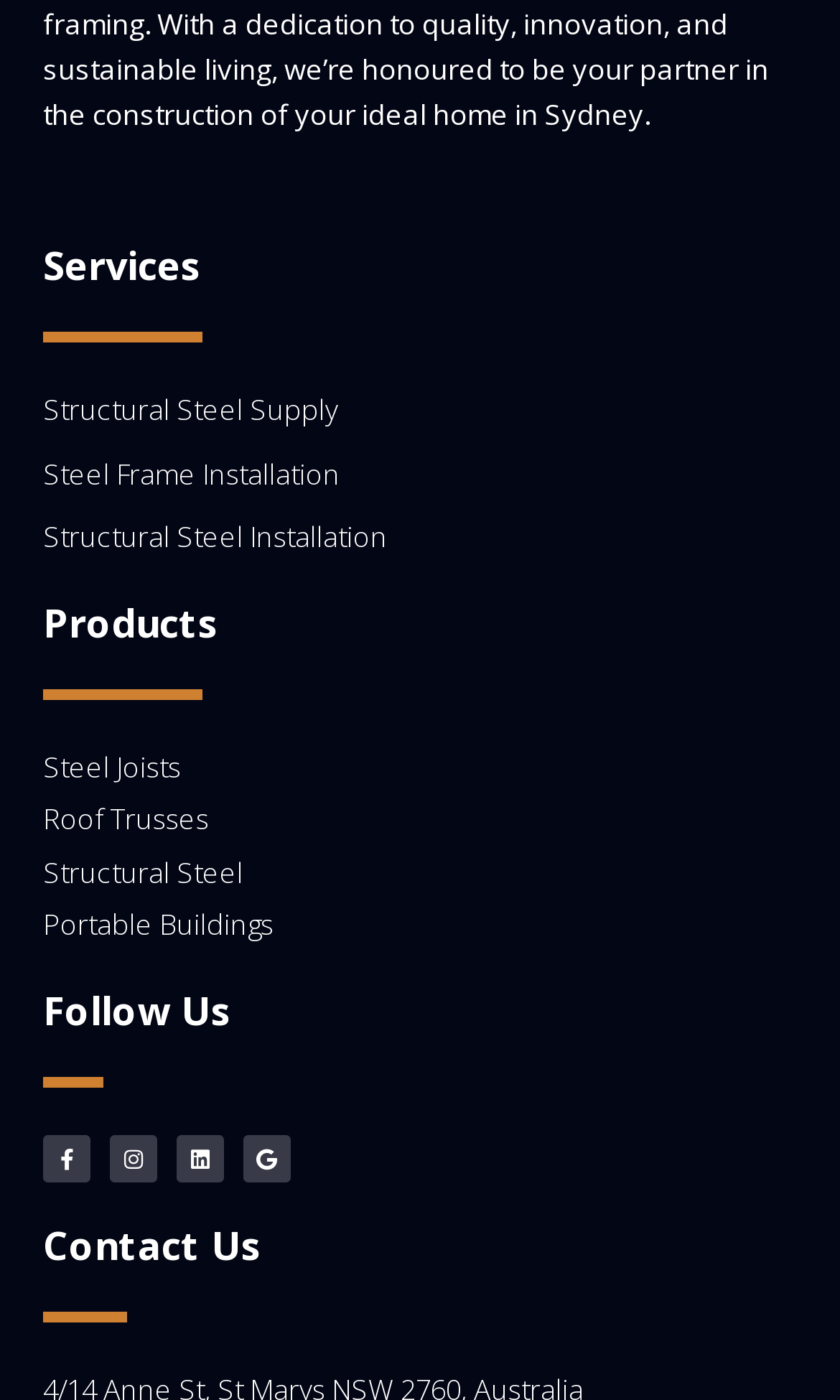Determine the bounding box coordinates of the clickable area required to perform the following instruction: "Click on Structural Steel Supply". The coordinates should be represented as four float numbers between 0 and 1: [left, top, right, bottom].

[0.051, 0.279, 0.949, 0.309]